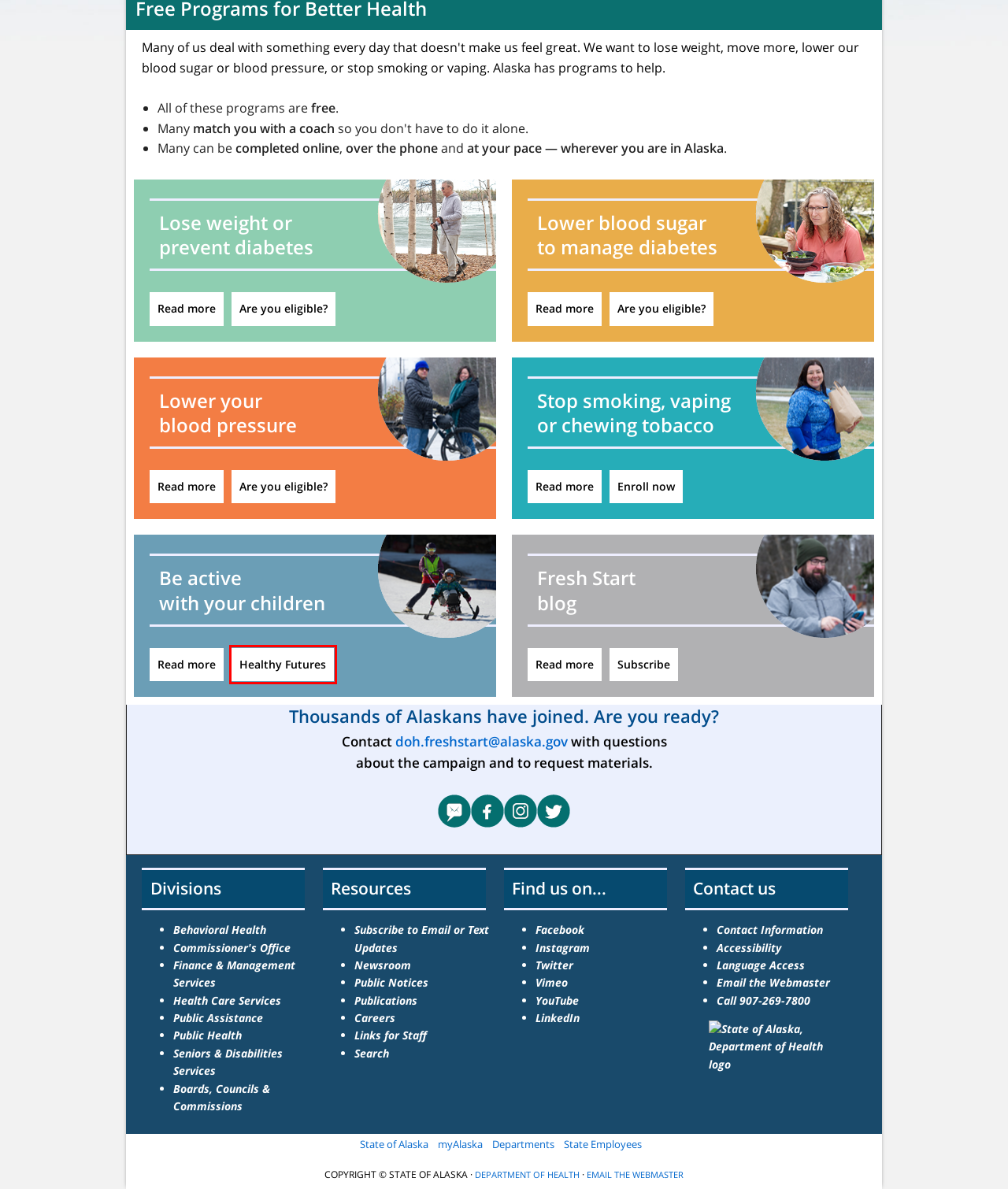View the screenshot of the webpage containing a red bounding box around a UI element. Select the most fitting webpage description for the new page shown after the element in the red bounding box is clicked. Here are the candidates:
A. Language Access
B. Staff Resources
C. Department Publications
D. State of Alaska - DM | 

Omada
E. Portal - Chronic Disease Prevention and Health Promotion
F. State of Alaska - PVN | 

Omada
G. State of Alaska - HTN | 

Omada
H. Homepage - Healthy Futures

H